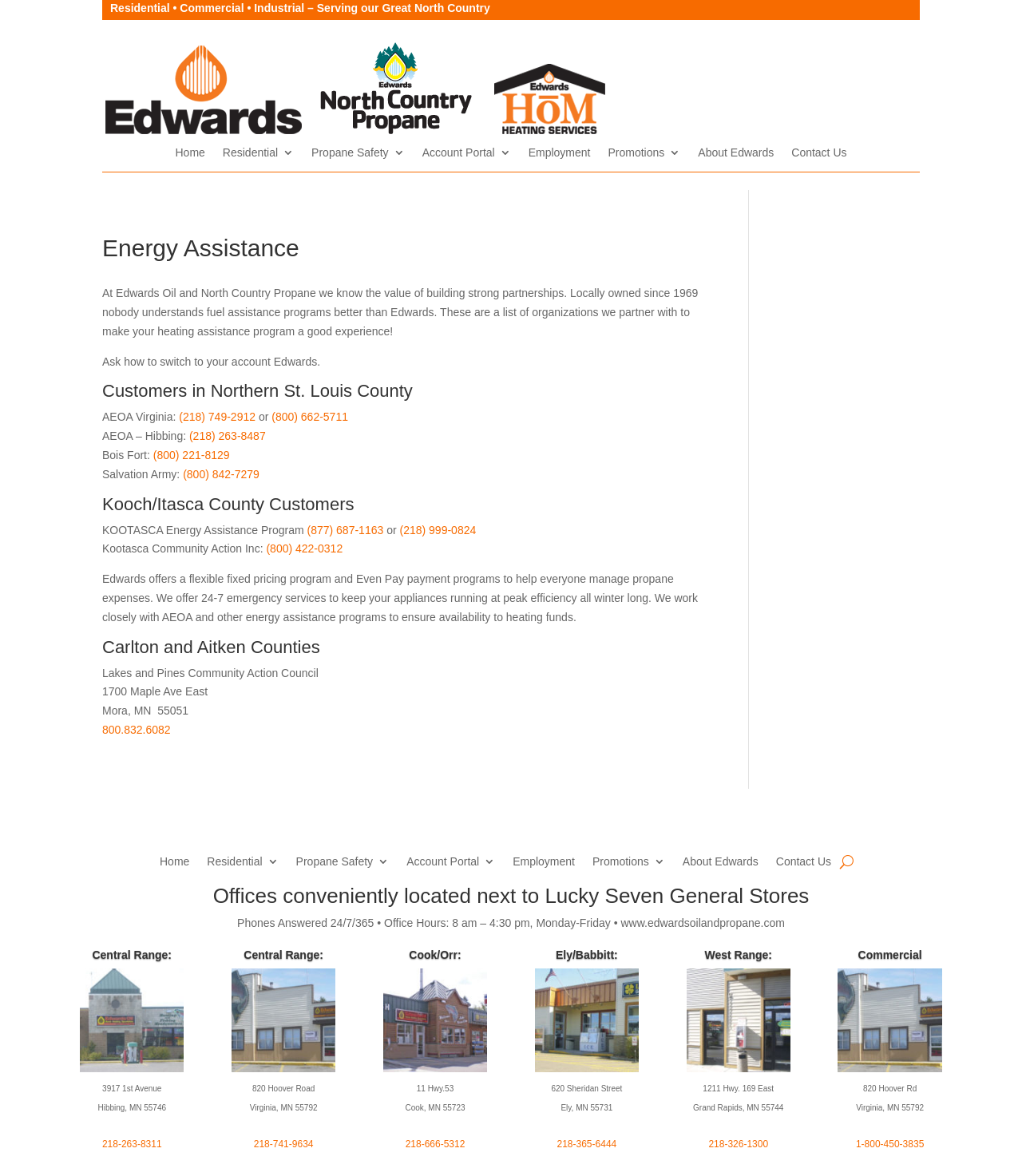Please locate the bounding box coordinates of the element that should be clicked to achieve the given instruction: "View Promotions".

[0.595, 0.125, 0.666, 0.14]